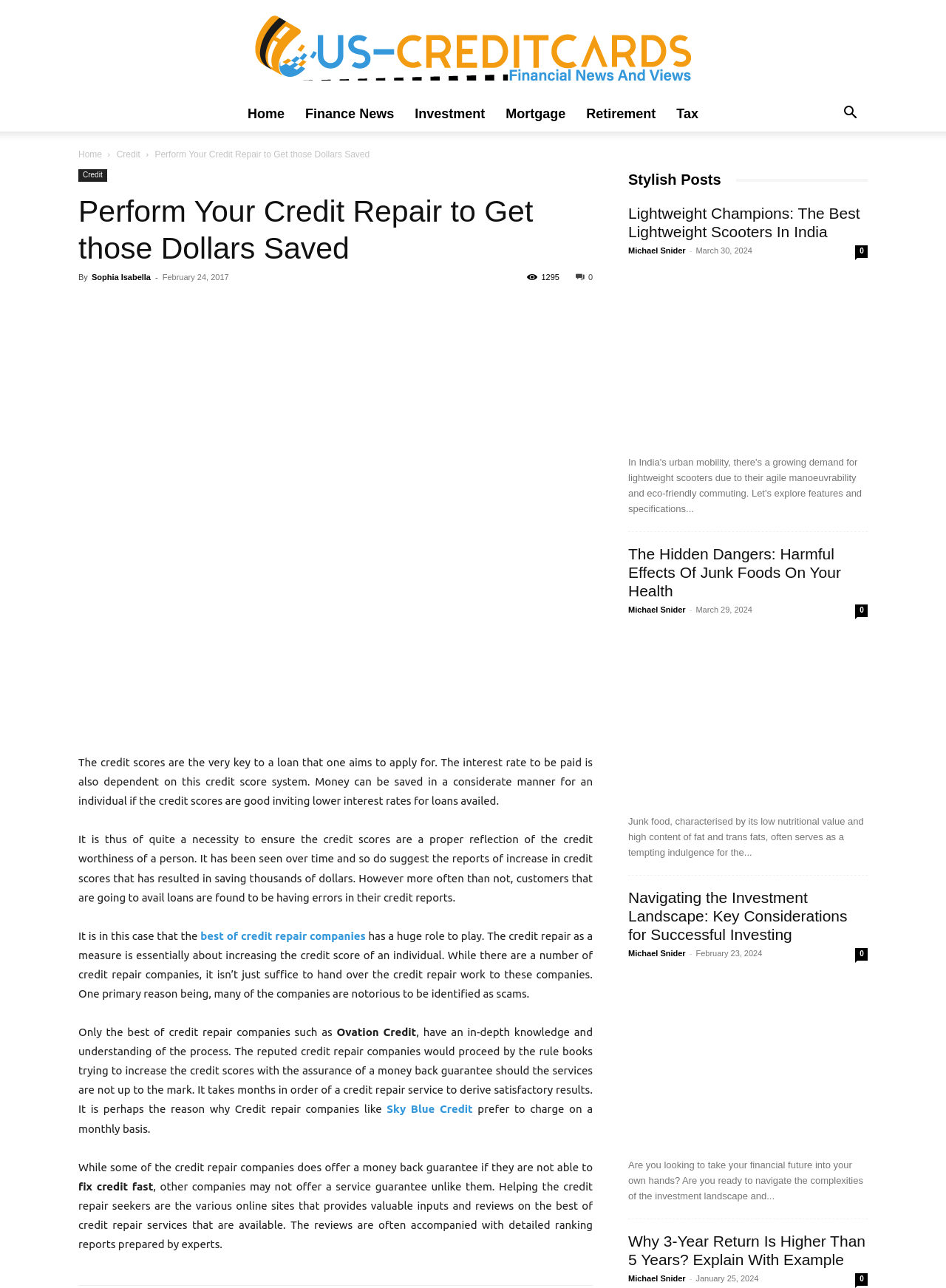Determine the bounding box coordinates of the clickable element necessary to fulfill the instruction: "Show more results". Provide the coordinates as four float numbers within the 0 to 1 range, i.e., [left, top, right, bottom].

None